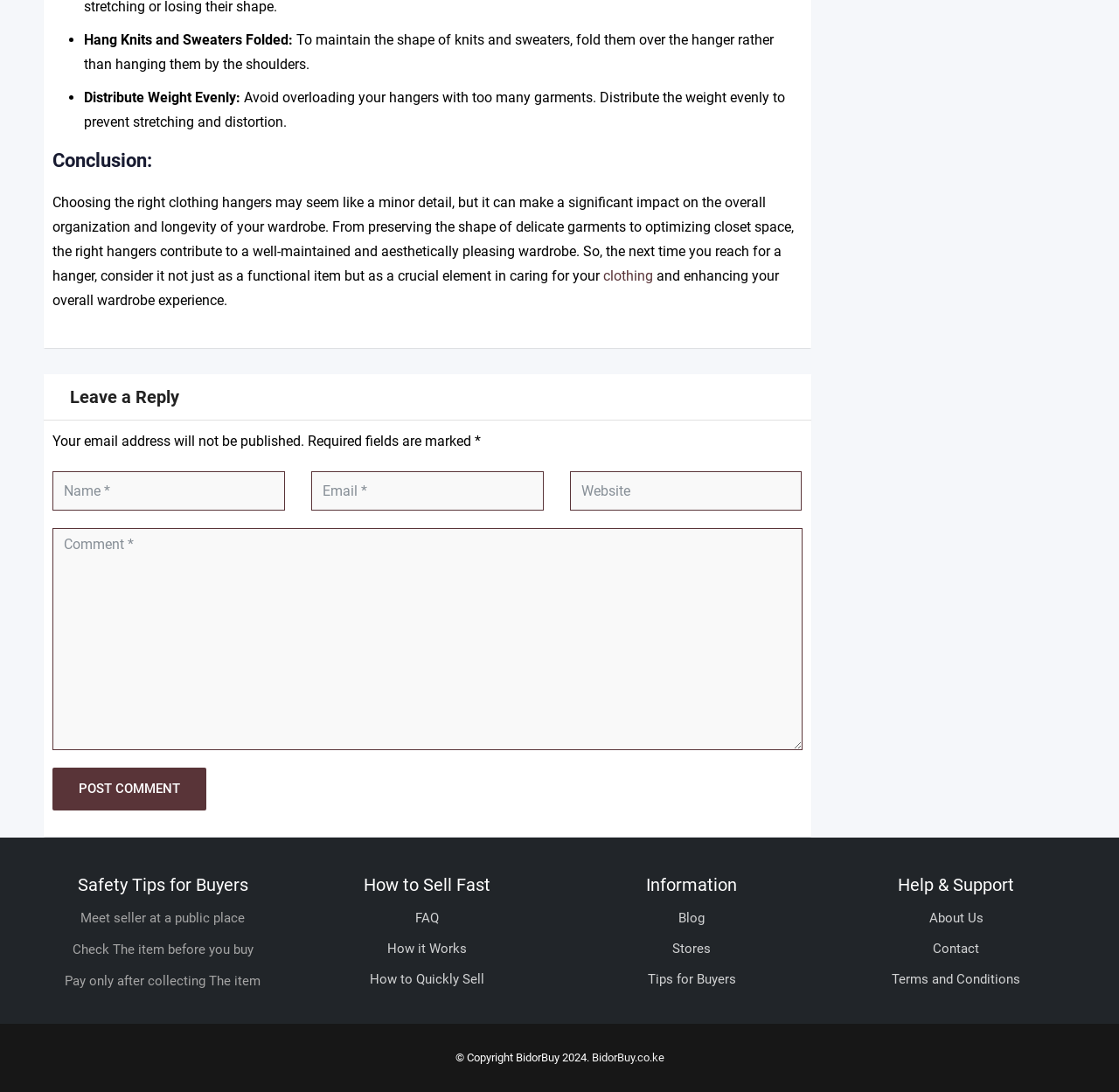Please specify the coordinates of the bounding box for the element that should be clicked to carry out this instruction: "Visit the FAQ page". The coordinates must be four float numbers between 0 and 1, formatted as [left, top, right, bottom].

[0.371, 0.829, 0.392, 0.853]